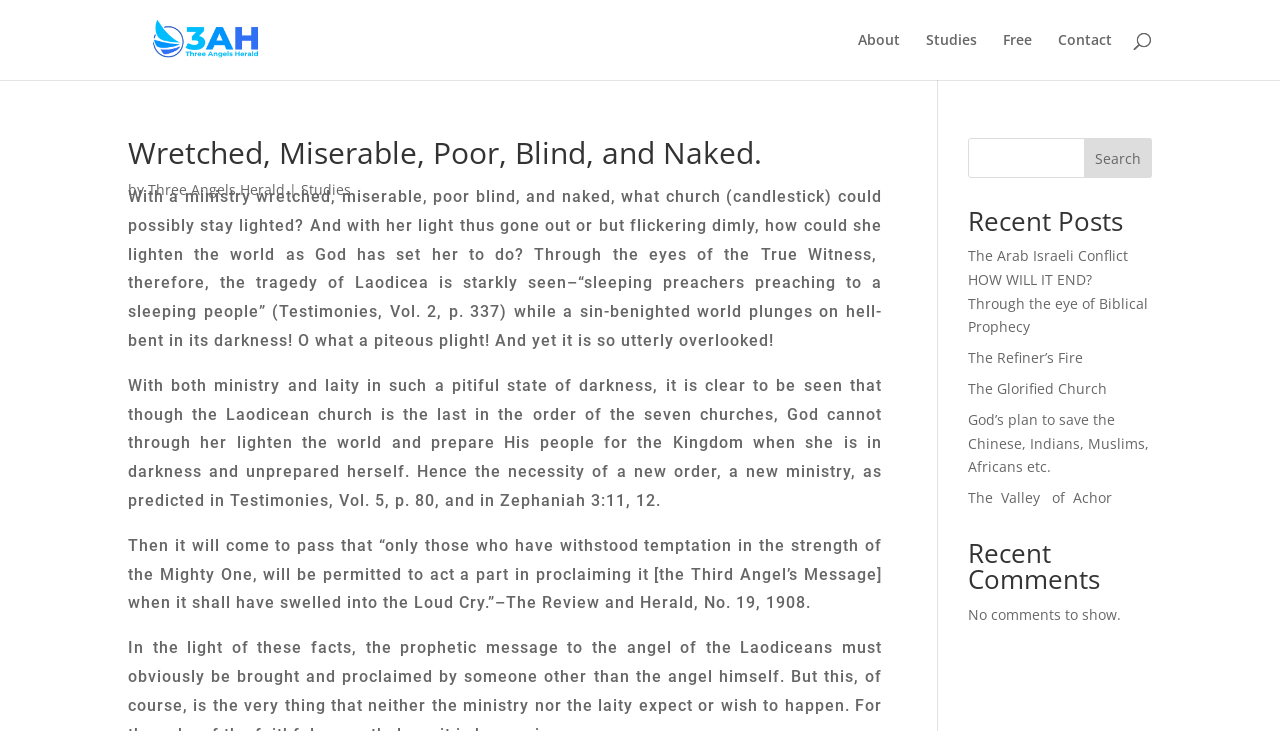Please give a succinct answer to the question in one word or phrase:
What is the name of the website?

Three Angels Herald